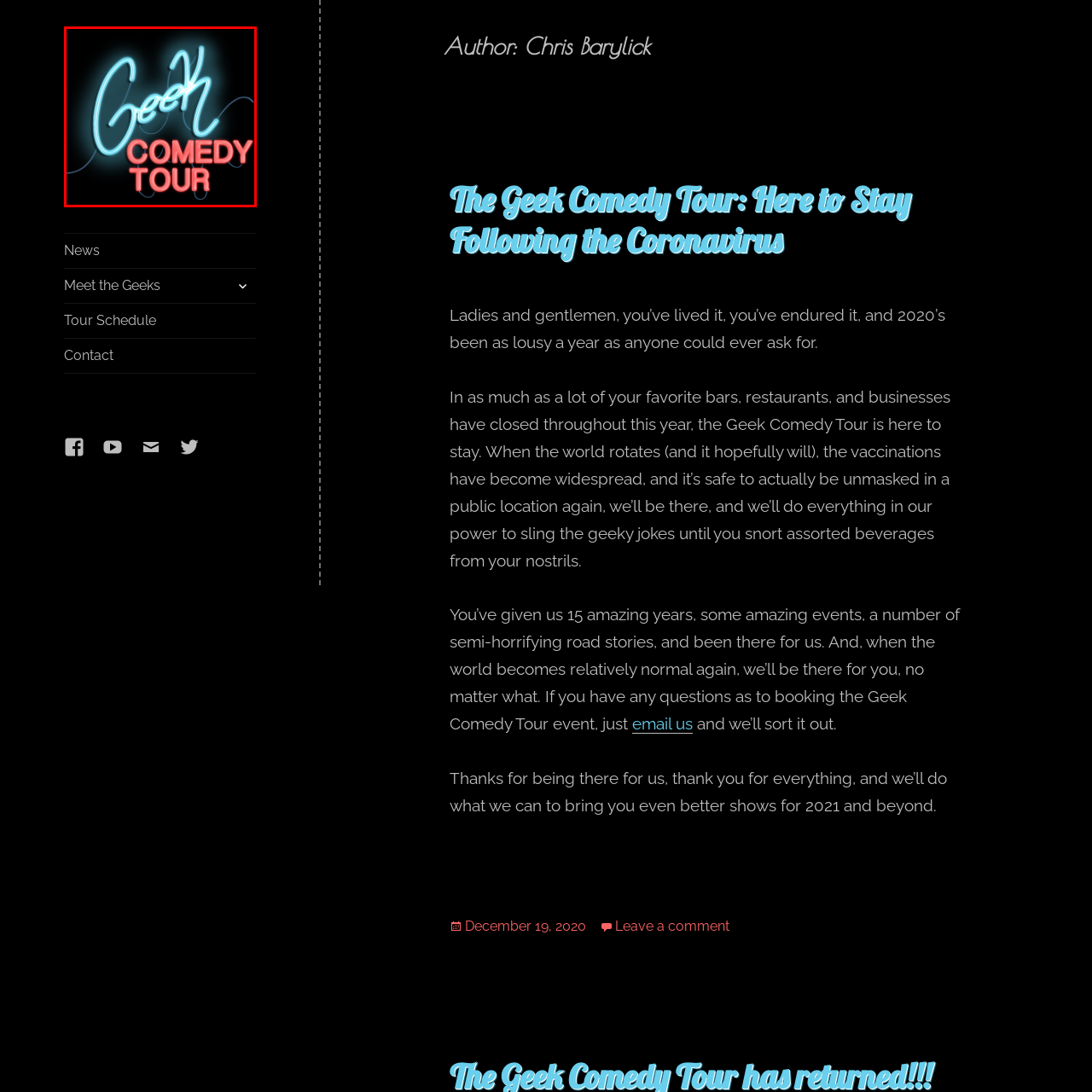What is the theme of the comedy tour? Focus on the image highlighted by the red bounding box and respond with a single word or a brief phrase.

Geek culture